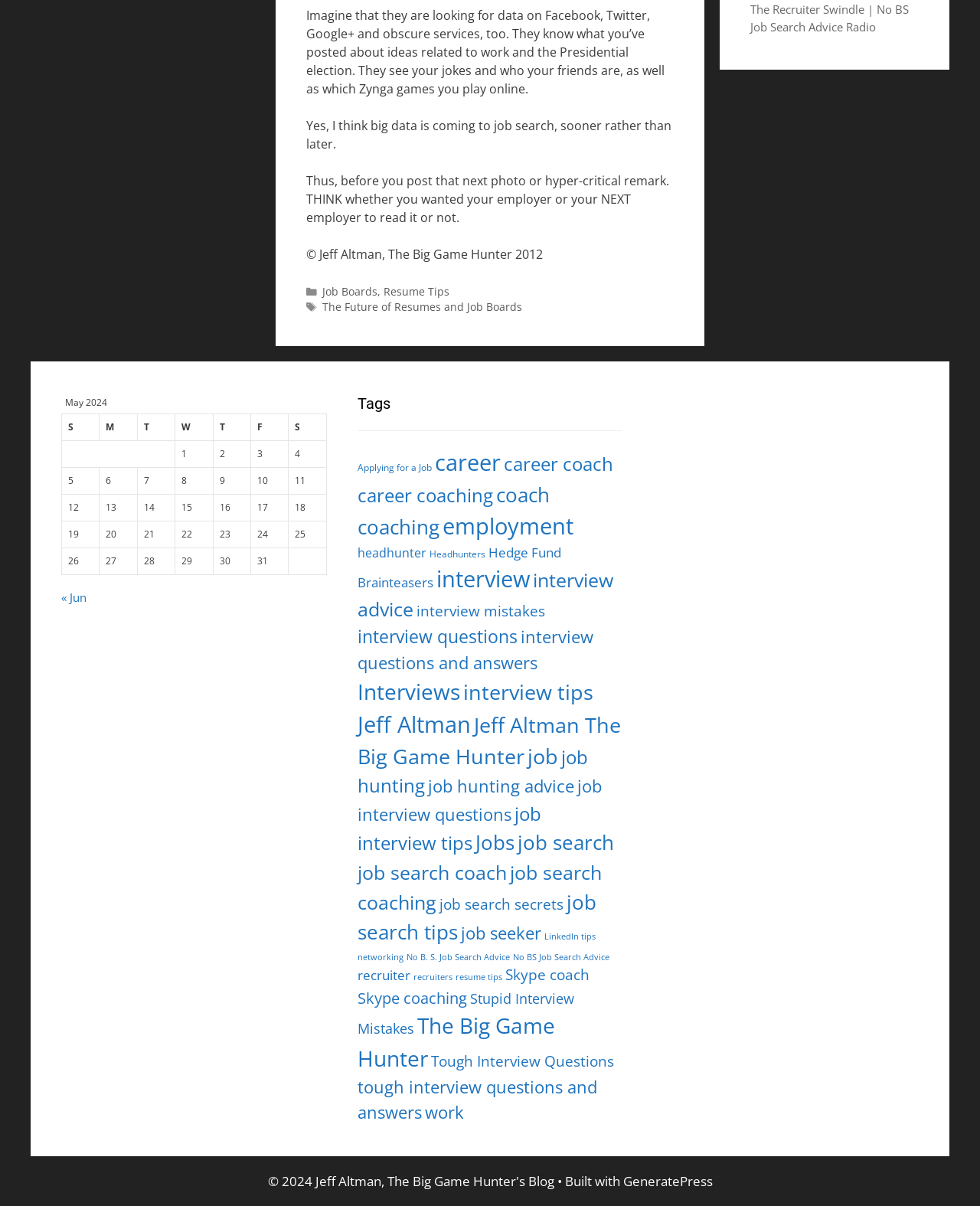Locate the bounding box coordinates of the clickable area to execute the instruction: "Click on 'The Recruiter Swindle | No BS Job Search Advice Radio'". Provide the coordinates as four float numbers between 0 and 1, represented as [left, top, right, bottom].

[0.766, 0.001, 0.927, 0.028]